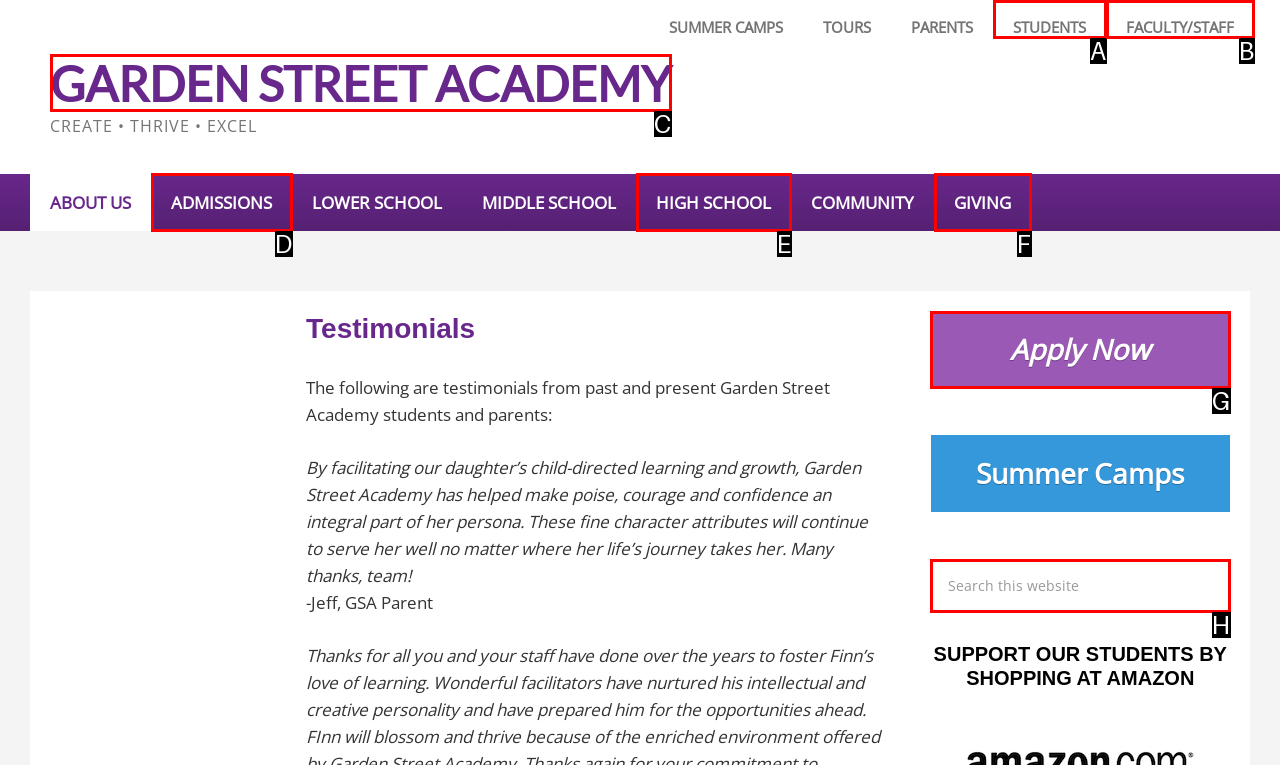Look at the highlighted elements in the screenshot and tell me which letter corresponds to the task: Search this website.

H